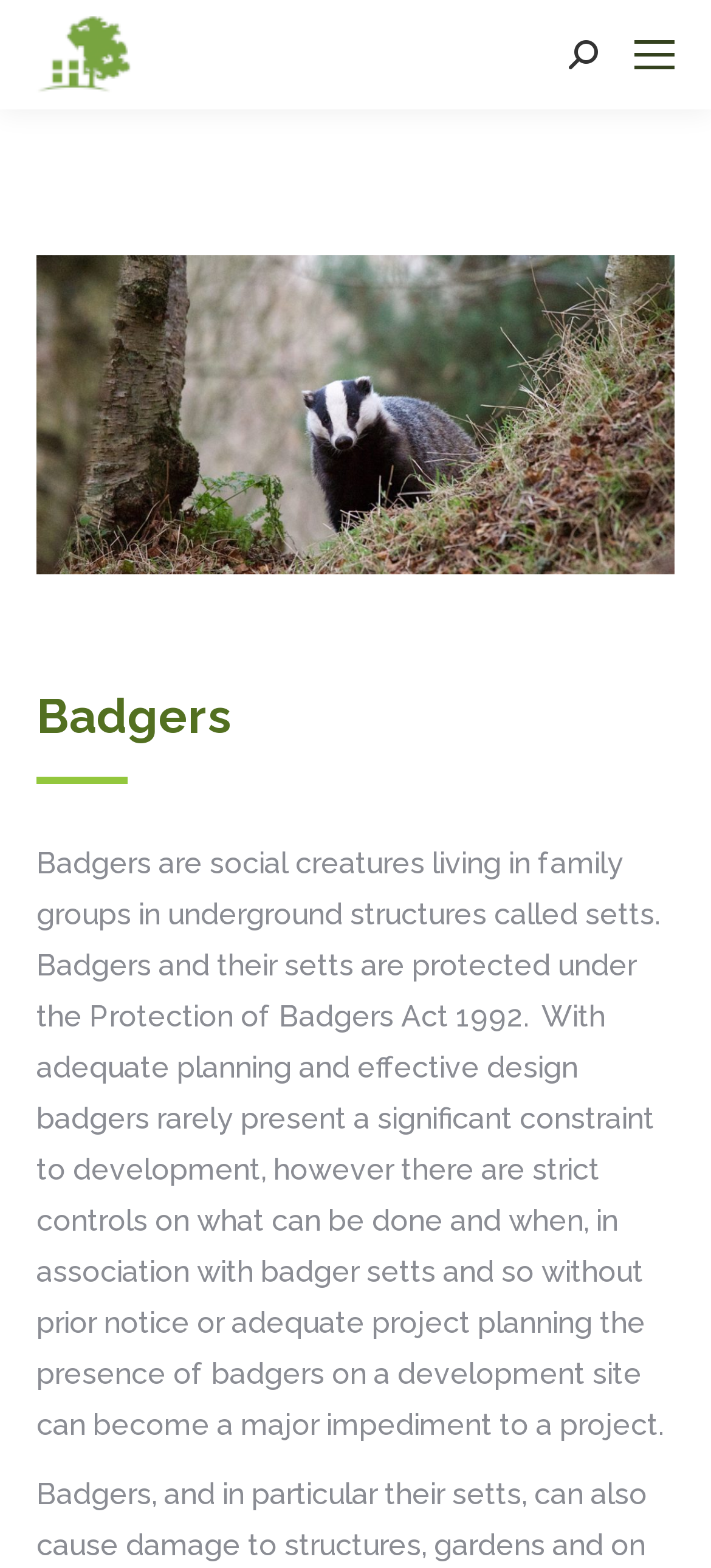Write an extensive caption that covers every aspect of the webpage.

The webpage is about badgers, specifically their social behavior and protection under the law. At the top right corner, there is a mobile menu icon and a search bar with a magnifying glass icon. Below the search bar, there is a logo of "Clarkson and Woods" with an image of a badger. 

On the left side of the page, there is a large image of a badger, which takes up most of the page's width. Above the image, there is a heading that reads "Badgers". Below the image, there is a paragraph of text that describes badgers as social creatures living in family groups in underground structures called setts, and how they are protected under the Protection of Badgers Act 1992. The text also mentions that with proper planning and design, badgers rarely present a significant constraint to development, but without prior notice or adequate project planning, the presence of badgers on a development site can become a major impediment to a project.

At the bottom right corner of the page, there is a "Go to Top" link.